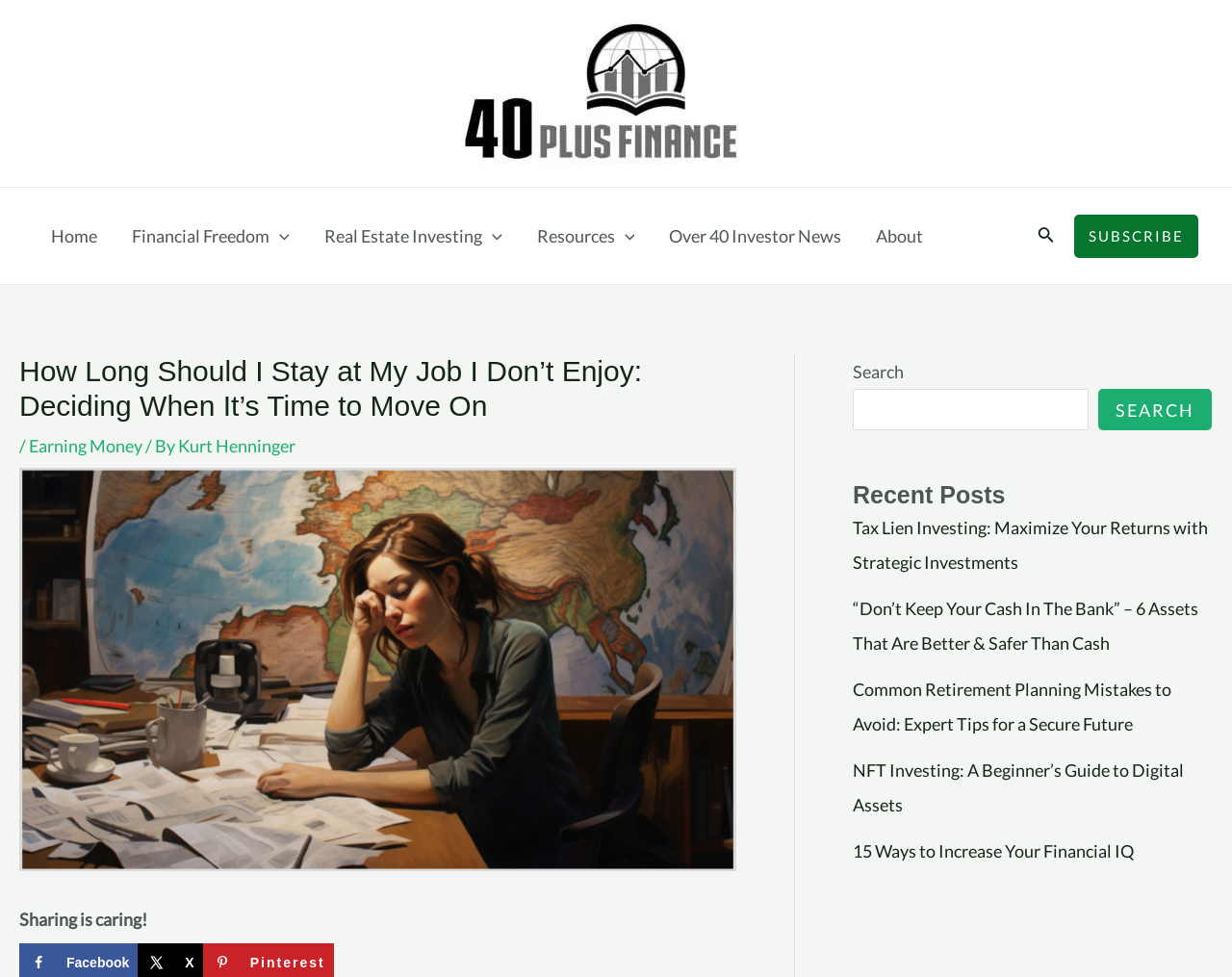Please locate the bounding box coordinates of the element that should be clicked to achieve the given instruction: "Subscribe to the newsletter".

[0.872, 0.219, 0.973, 0.264]